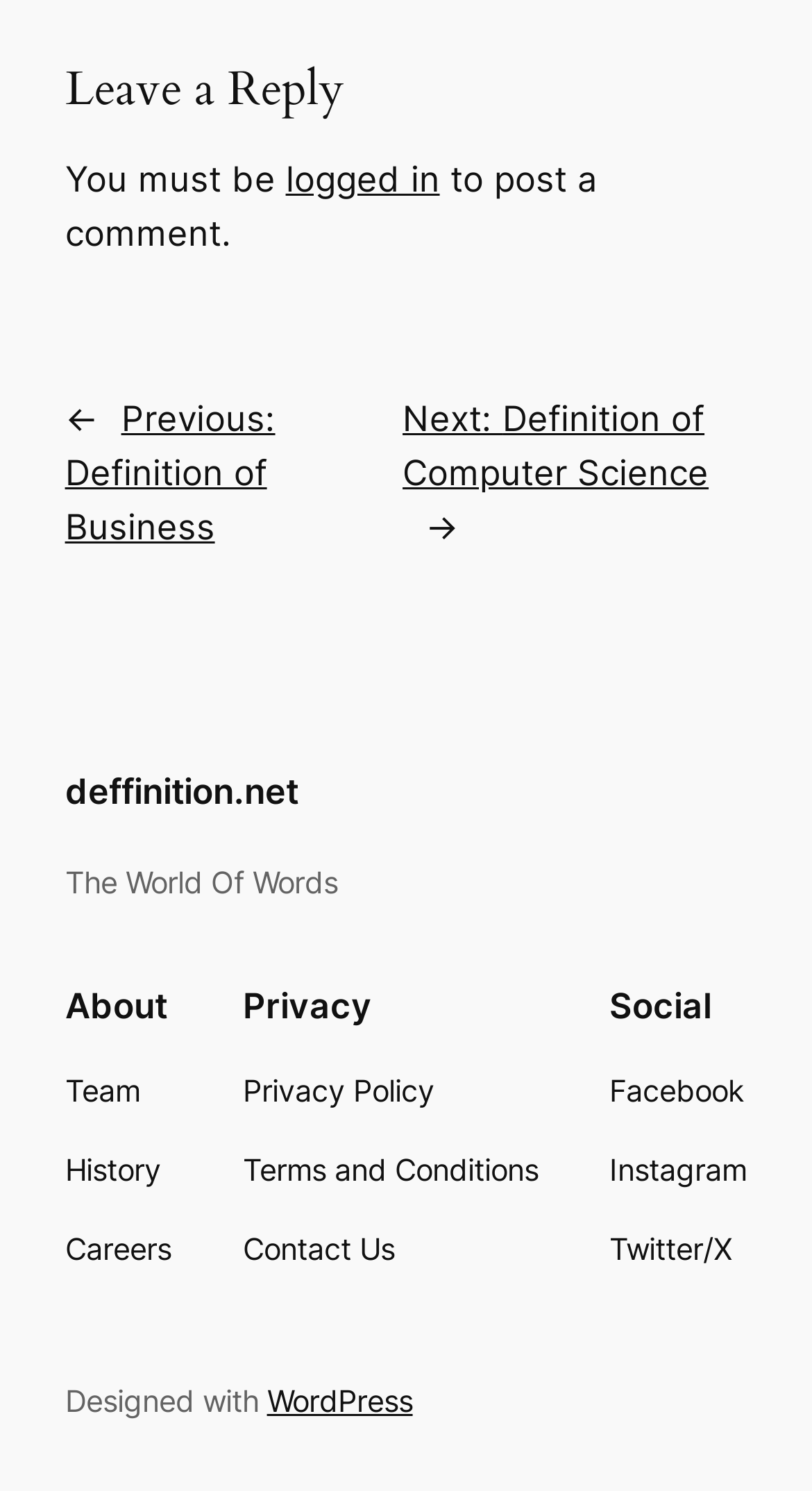Utilize the details in the image to thoroughly answer the following question: What is the tagline of the website?

The tagline of the website is located at the bottom of the webpage, and it says 'The World Of Words', which is a descriptive phrase that summarizes the website's theme or purpose.